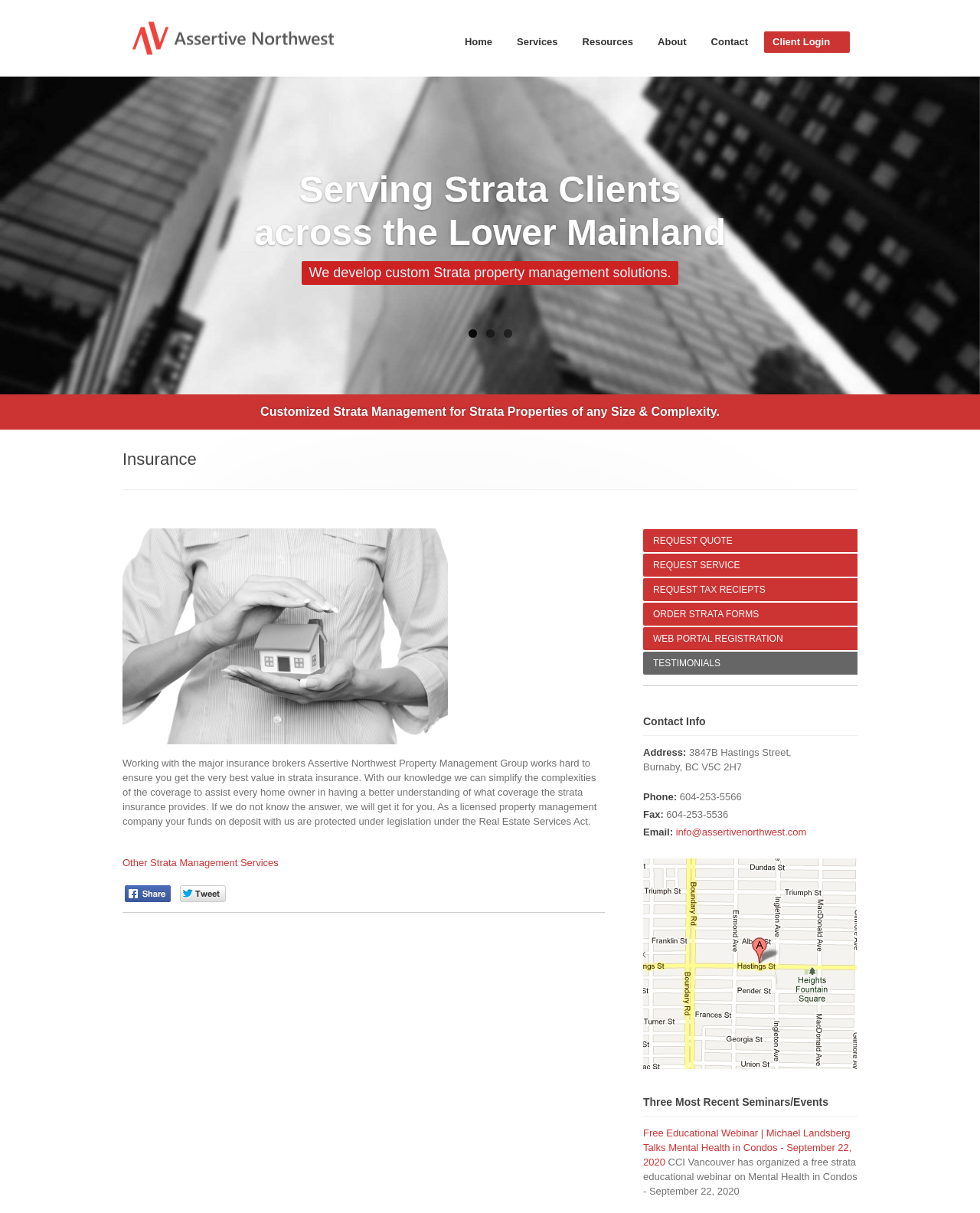Answer the following inquiry with a single word or phrase:
What type of management services does the company offer?

Strata management services